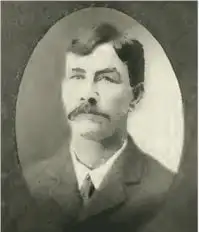Generate an elaborate caption that includes all aspects of the image.

The image features James William Whitcomb, a prominent figure in Nez Perce County, known for his significant contributions to the local community. Whitcomb, who was born in Adams County, Illinois, on March 28, 1859, is depicted in a formal portrait wearing a suit, emphasizing his respectable standing. His active participation in various local advancements and farming initiatives highlights his dedication to improving the region. The image captures not only his likeness but also reflects the era's historical significance, as Whitcomb is recognized as one of the leading citizens of Nez Perce County, contributing to its agricultural development and community growth.